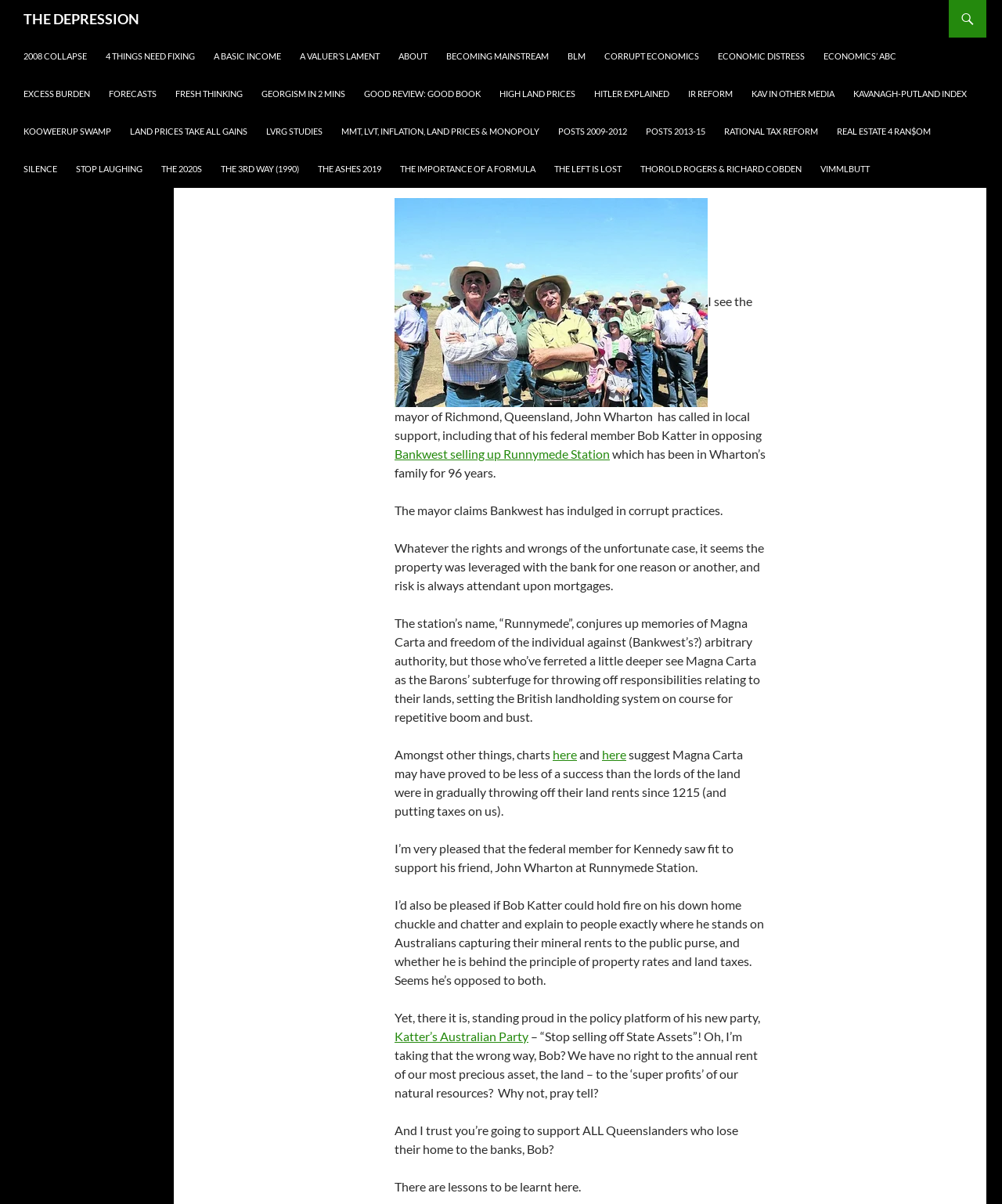Reply to the question with a single word or phrase:
What is the significance of the name 'Runnymede'?

Magna Carta and freedom